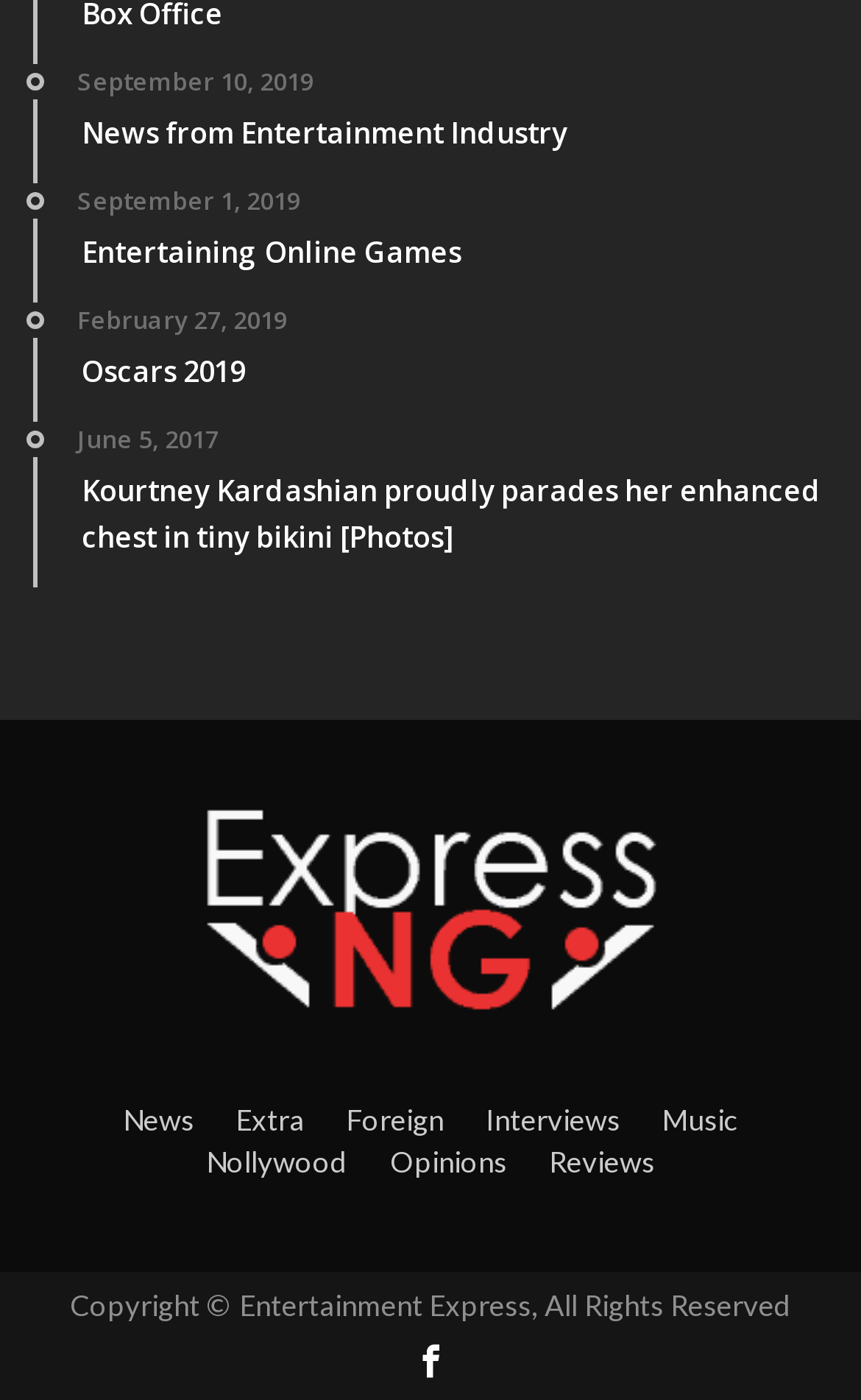What is the title of the first news link on the webpage?
Kindly give a detailed and elaborate answer to the question.

The first link on the webpage is 'September 10, 2019 News from Entertainment Industry', and the title of this news is 'News from Entertainment Industry'.